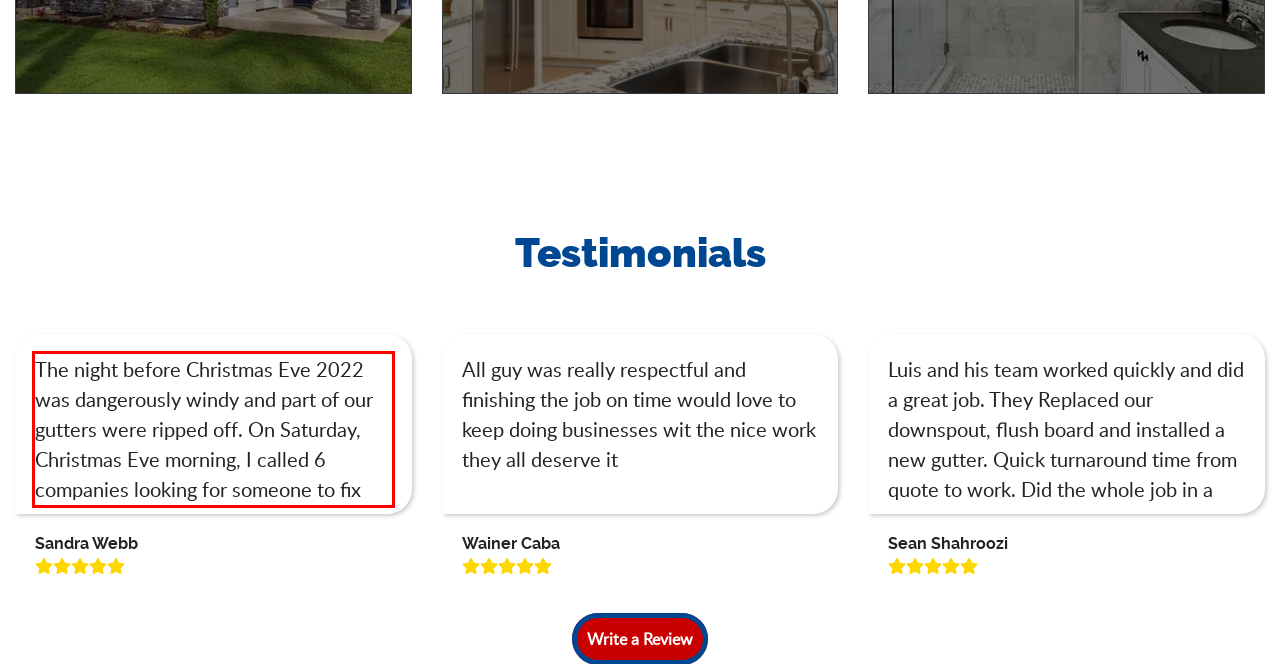You are provided with a screenshot of a webpage that includes a UI element enclosed in a red rectangle. Extract the text content inside this red rectangle.

The night before Christmas Eve 2022 was dangerously windy and part of our gutters were ripped off. On Saturday, Christmas Eve morning, I called 6 companies looking for someone to fix the gutters that were about to fall on electrical wires.